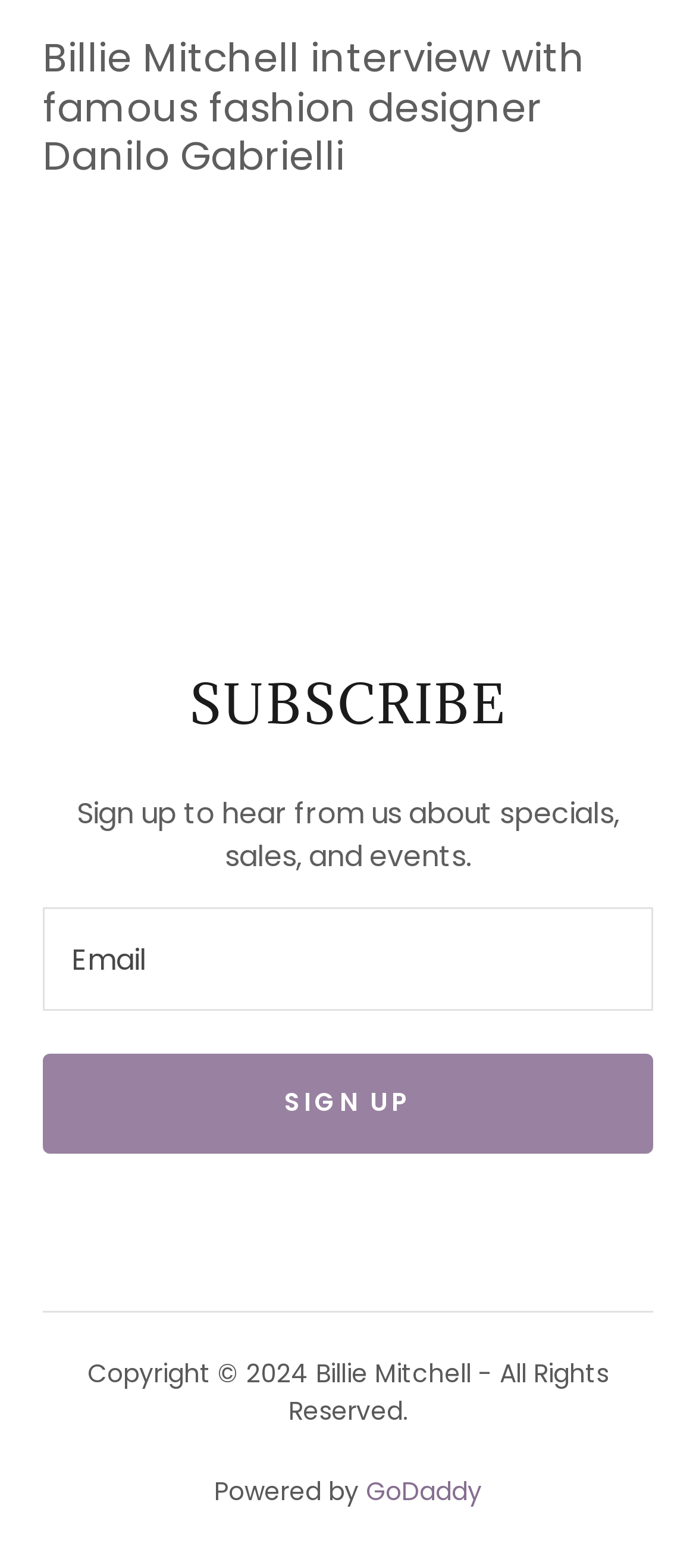What is the name of the fashion designer interviewed?
Answer the question based on the image using a single word or a brief phrase.

Danilo Gabrielli